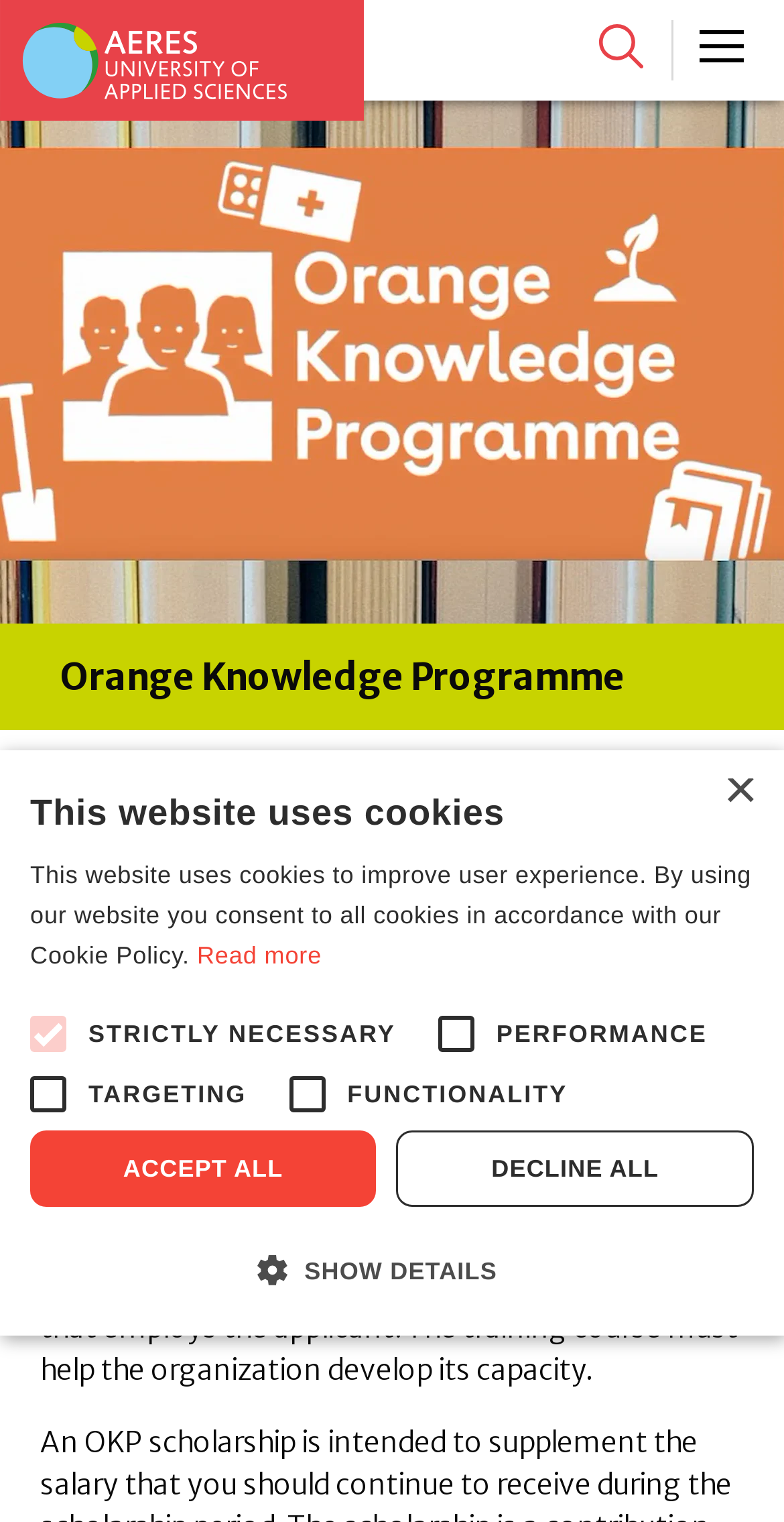Bounding box coordinates are specified in the format (top-left x, top-left y, bottom-right x, bottom-right y). All values are floating point numbers bounded between 0 and 1. Please provide the bounding box coordinate of the region this sentence describes: Search

[0.764, 0.019, 0.82, 0.048]